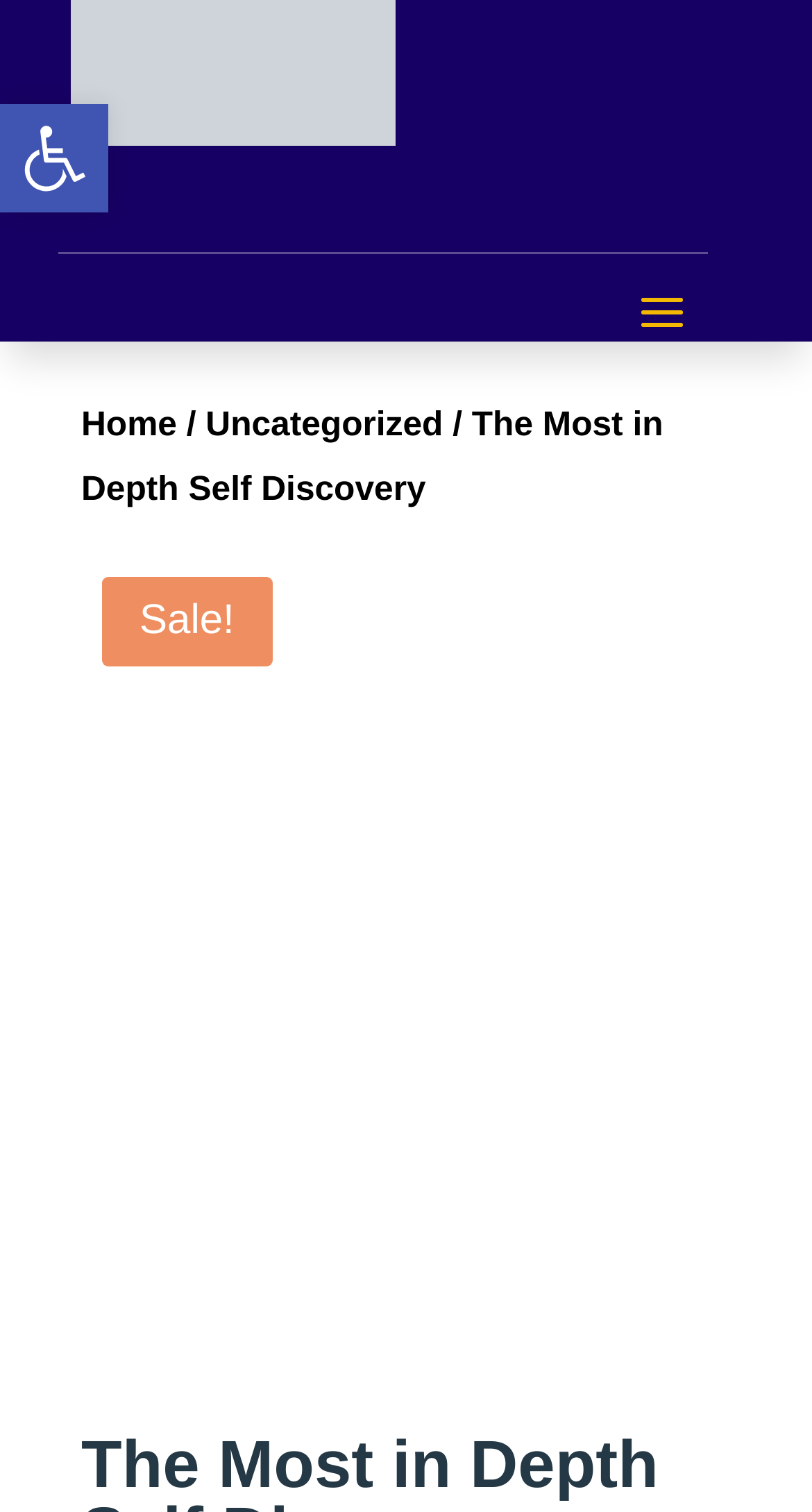Please answer the following question using a single word or phrase: 
What is the purpose of the button on the top-left corner?

Open toolbar Accessibility Tools